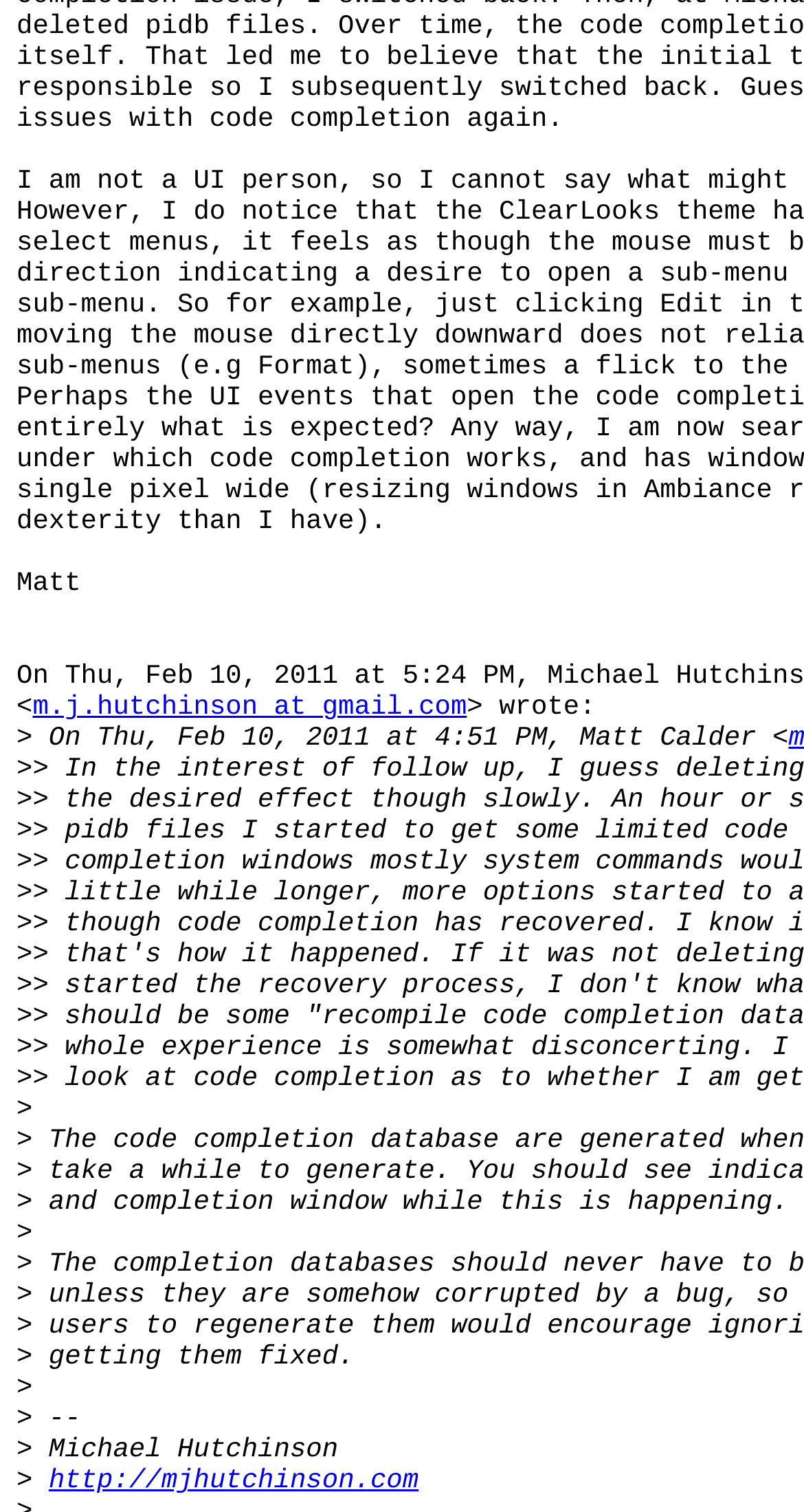Use a single word or phrase to answer the question: 
Who wrote the email?

Michael Hutchinson